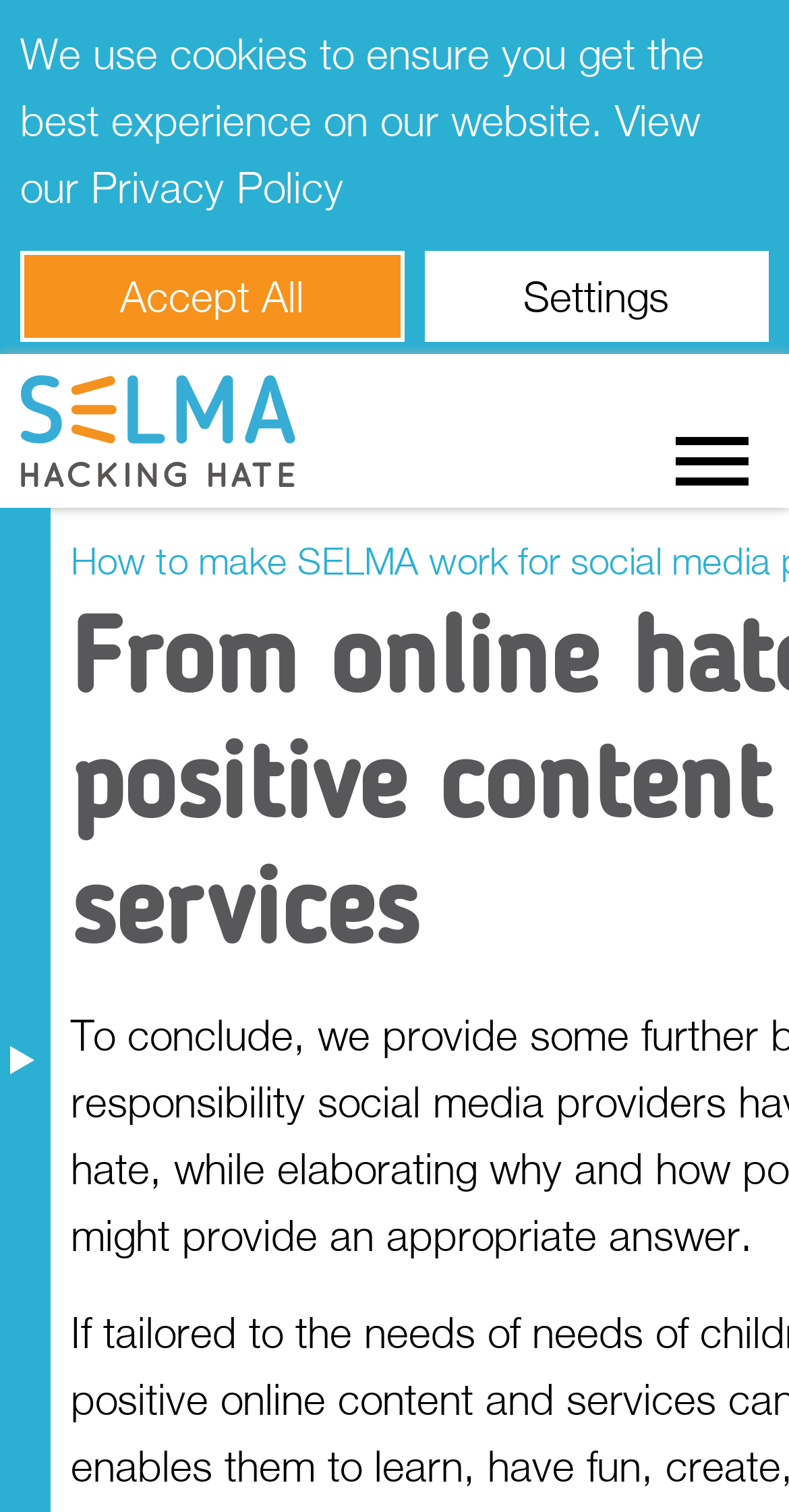What is the purpose of the button?
Make sure to answer the question with a detailed and comprehensive explanation.

The purpose of the button can be inferred from its text 'Accept All'. It is likely used to accept all cookies or terms and conditions on the webpage.